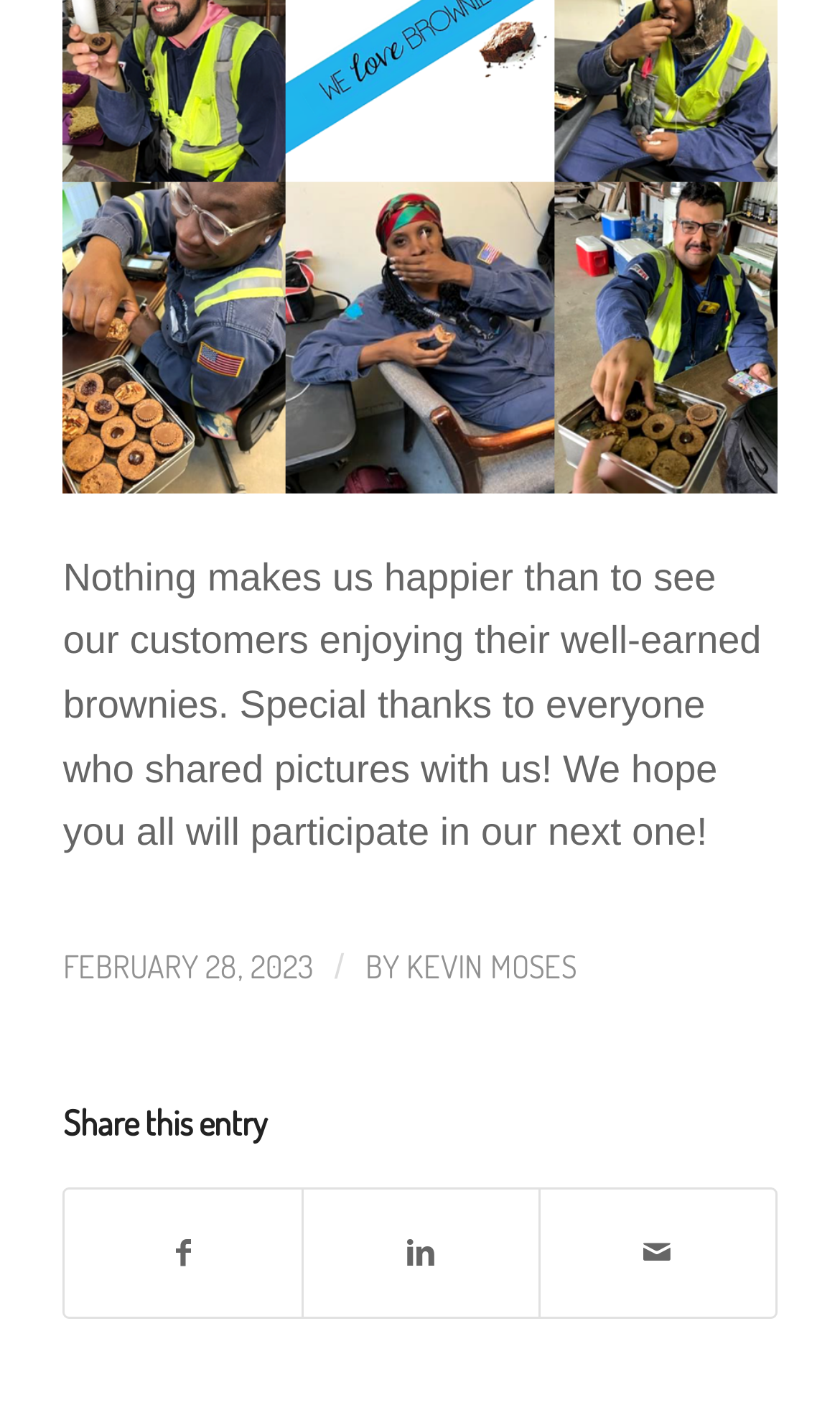Please find the bounding box for the UI element described by: "Share on Facebook".

[0.078, 0.836, 0.359, 0.926]